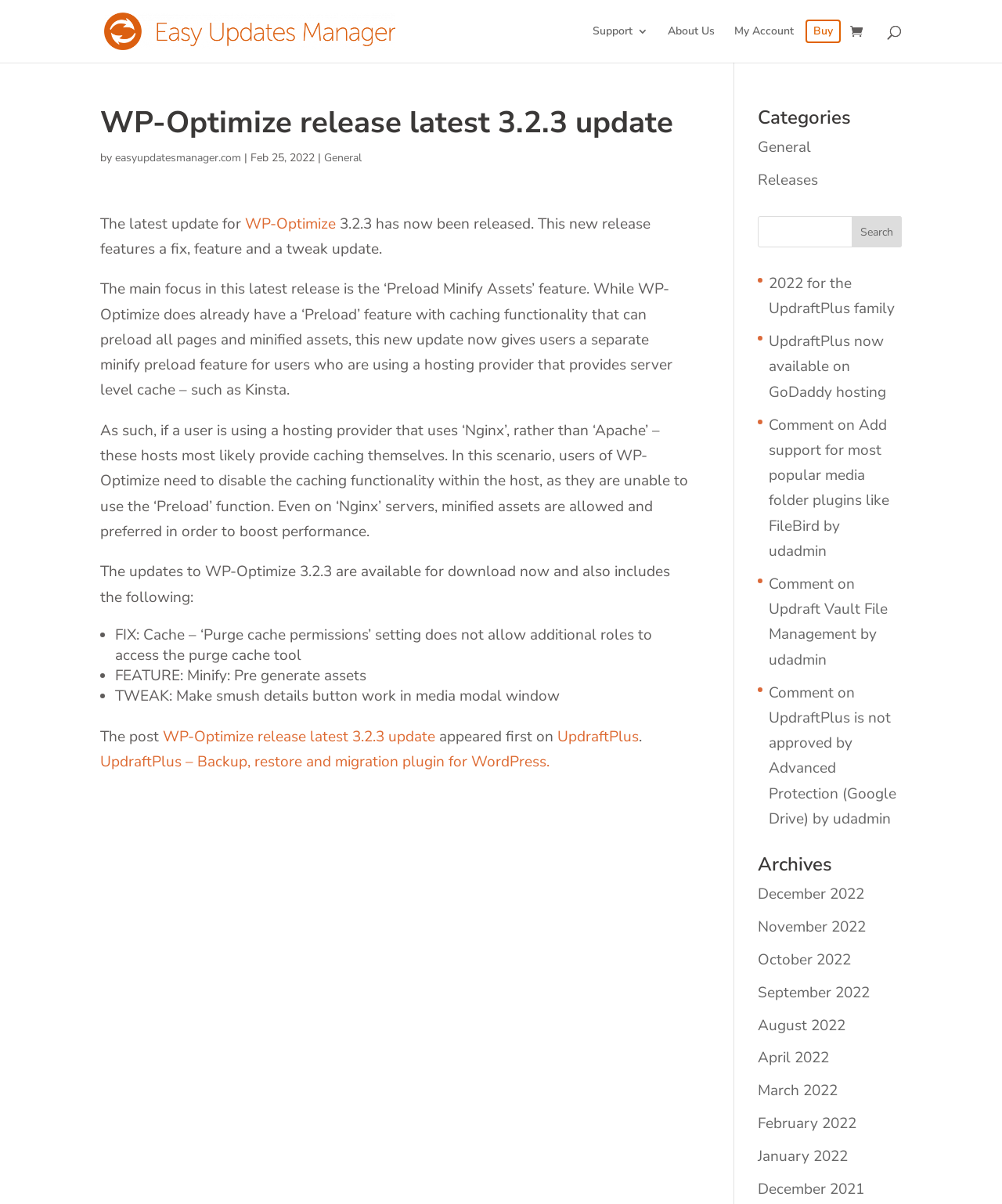Please identify the bounding box coordinates of the clickable element to fulfill the following instruction: "Click on 'Buy'". The coordinates should be four float numbers between 0 and 1, i.e., [left, top, right, bottom].

[0.812, 0.021, 0.831, 0.052]